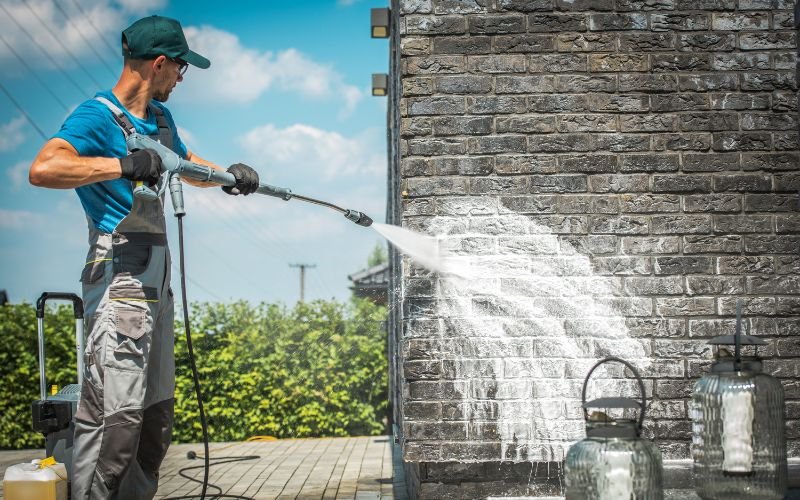What is the color of the sky in the image?
Ensure your answer is thorough and detailed.

The bright blue sky with soft clouds in the background of the image creates a sense of a perfect day for outdoor cleaning, emphasizing the importance of pressure washing in maintaining a home's exterior and enhancing its visual appeal.